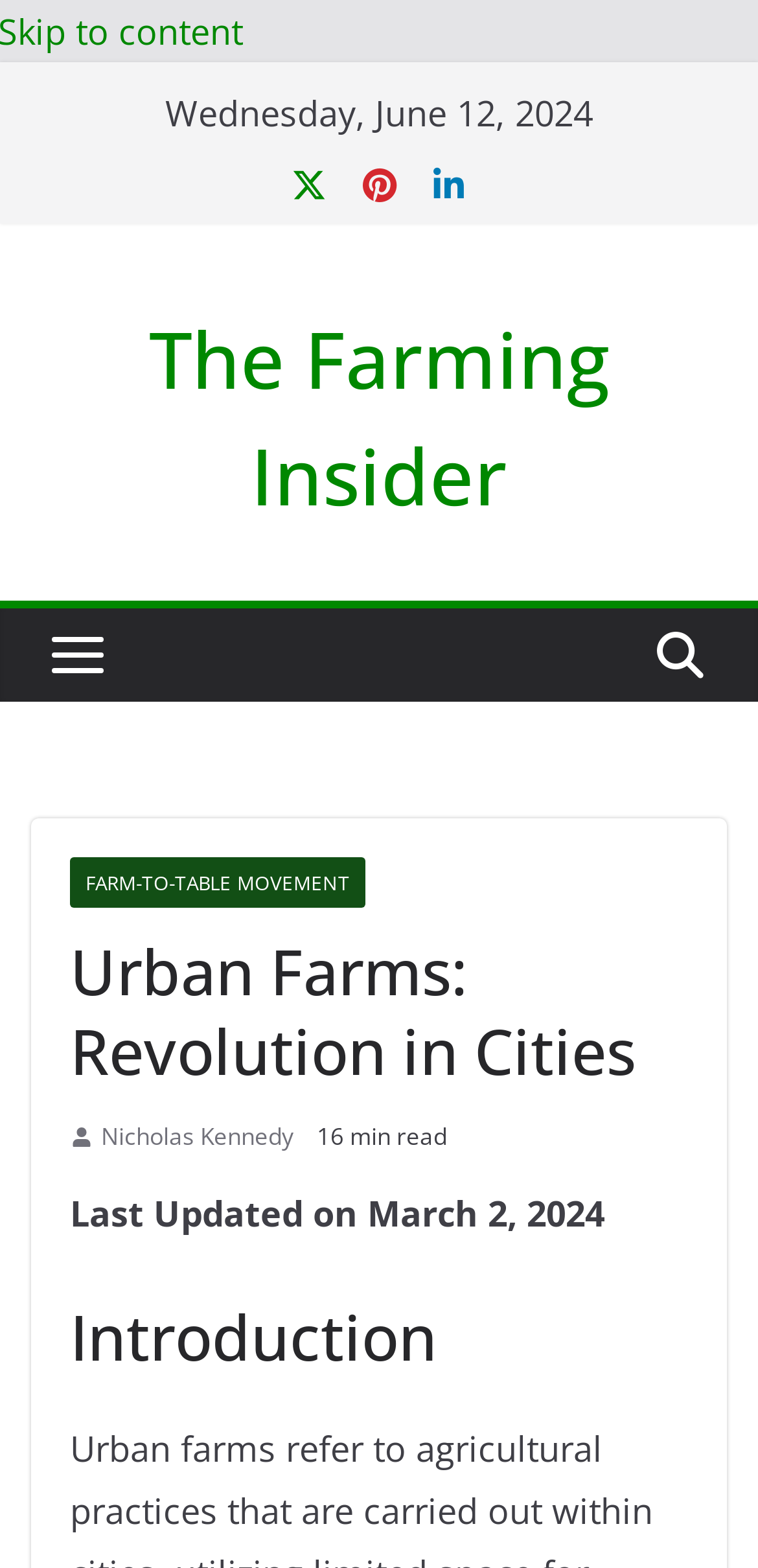Present a detailed account of what is displayed on the webpage.

The webpage is about urban farms in cities, highlighting their benefits such as improved access, job creation, and sustainability. At the top, there is a date displayed, "Wednesday, June 12, 2024", followed by a row of social media links, including Twitter, Pinterest, and LinkedIn. 

Below the date, there is a heading "The Farming Insider" with a link to the same title. To the right of this heading, there is a menu button with an accompanying image. 

Further down, there is a prominent header "Urban Farms: Revolution in Cities" with a smaller image to its left. Below this header, there is a link to "FARM-TO-TABLE MOVEMENT" and an image. 

To the right of the image, there is a link to the author "Nicholas Kennedy" and a text indicating the article's reading time, "16 min read". The article's last updated date, "March 2, 2024", is displayed below. 

The main content of the webpage starts with a heading "Introduction", which is likely the beginning of the article about urban farms.